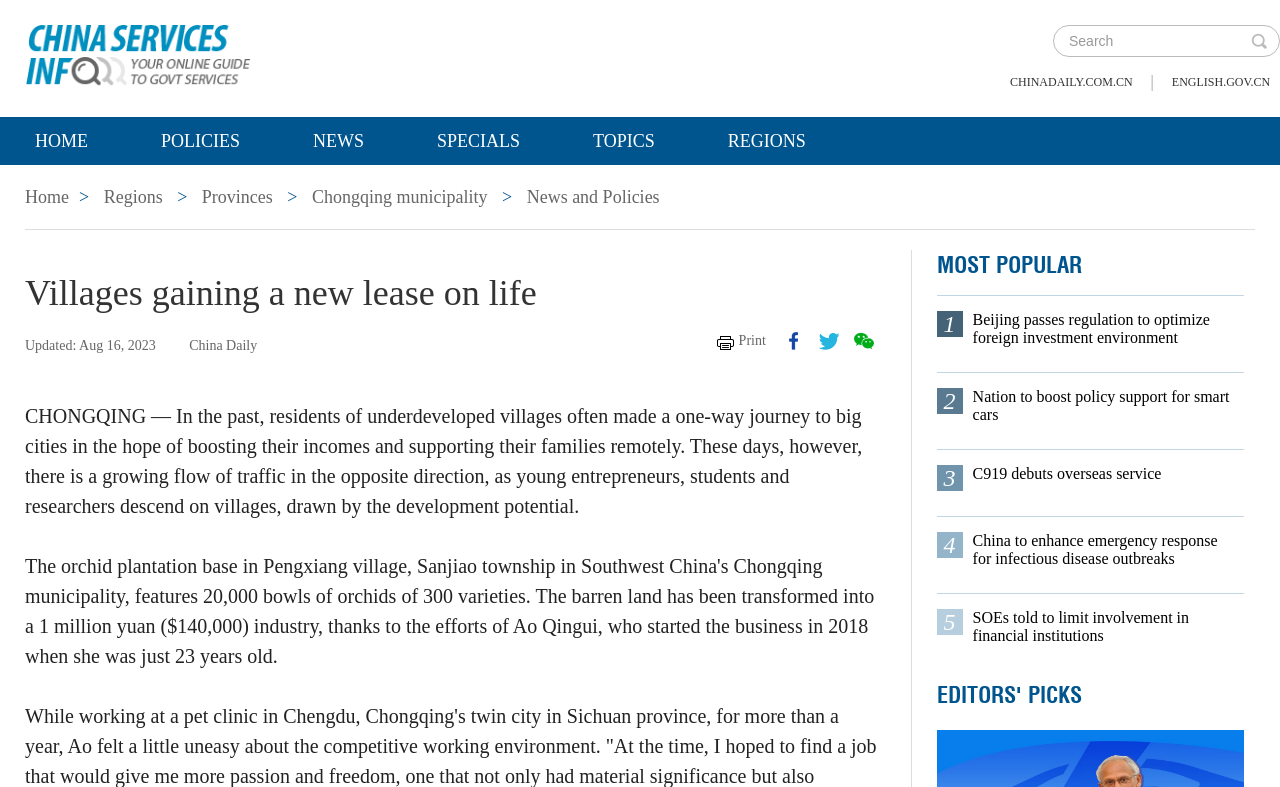Find the bounding box coordinates for the UI element whose description is: "Editors' Picks". The coordinates should be four float numbers between 0 and 1, in the format [left, top, right, bottom].

[0.732, 0.864, 0.845, 0.902]